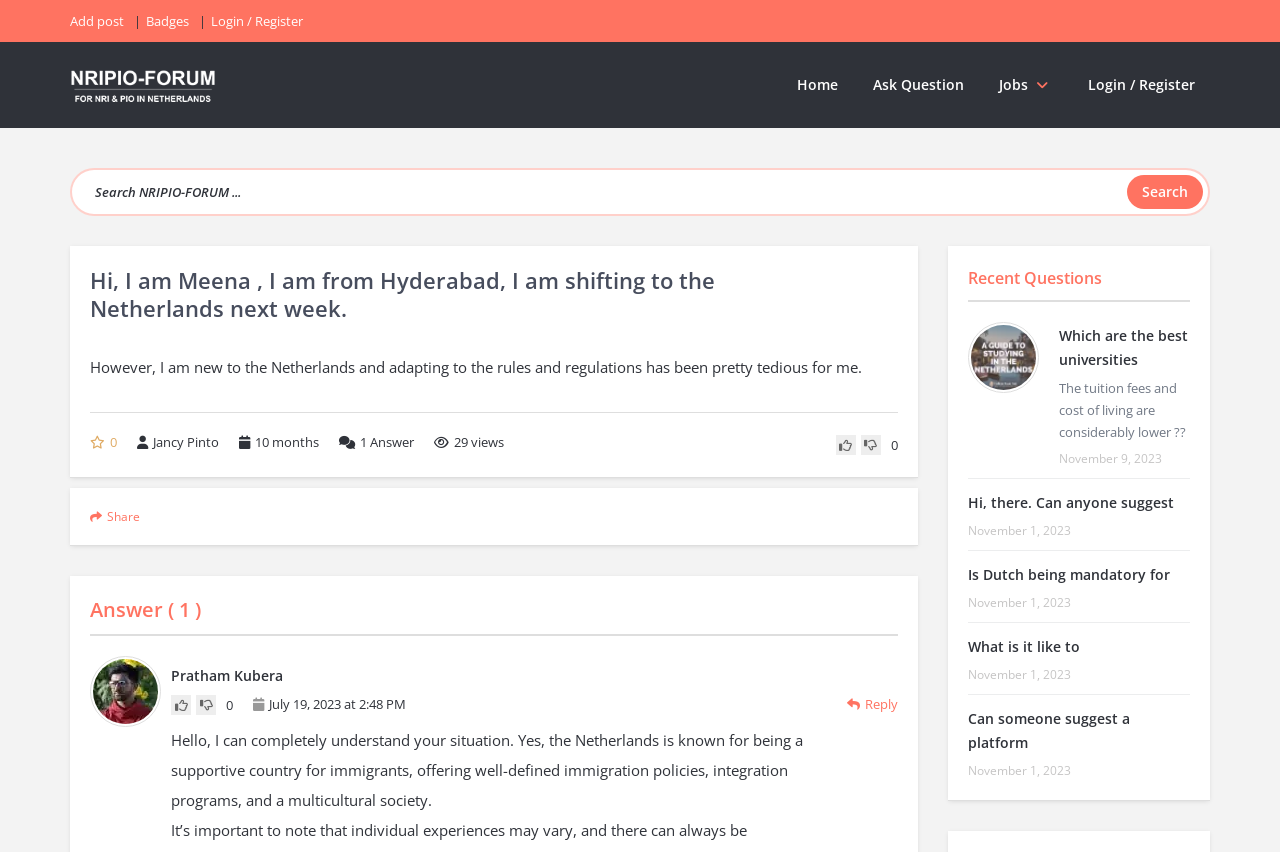Determine the bounding box coordinates of the clickable region to carry out the instruction: "Click on the 'Ask Question' button".

[0.67, 0.079, 0.765, 0.121]